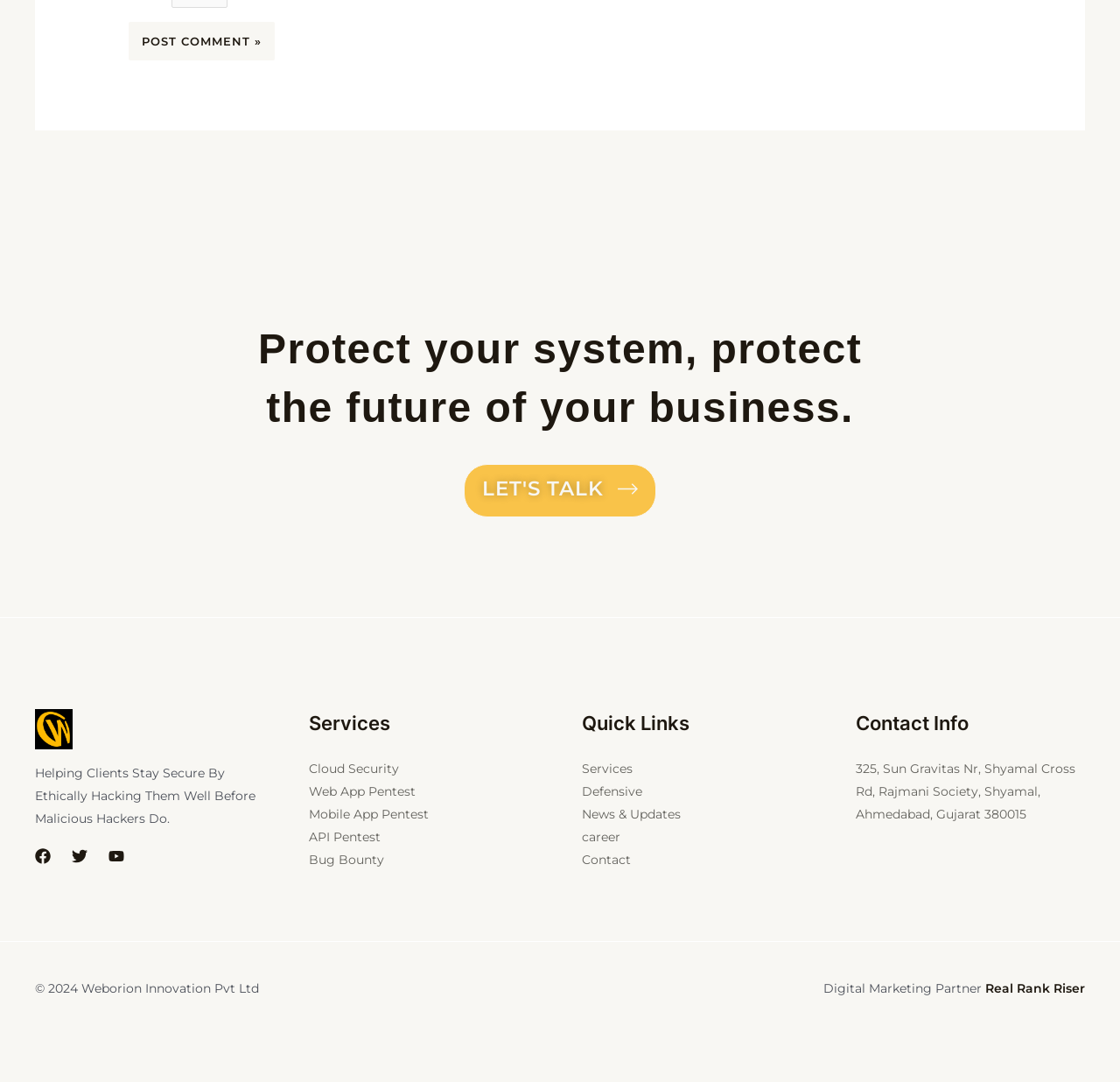Please identify the bounding box coordinates of the element's region that should be clicked to execute the following instruction: "Click the 'Post Comment »' button". The bounding box coordinates must be four float numbers between 0 and 1, i.e., [left, top, right, bottom].

[0.115, 0.02, 0.245, 0.056]